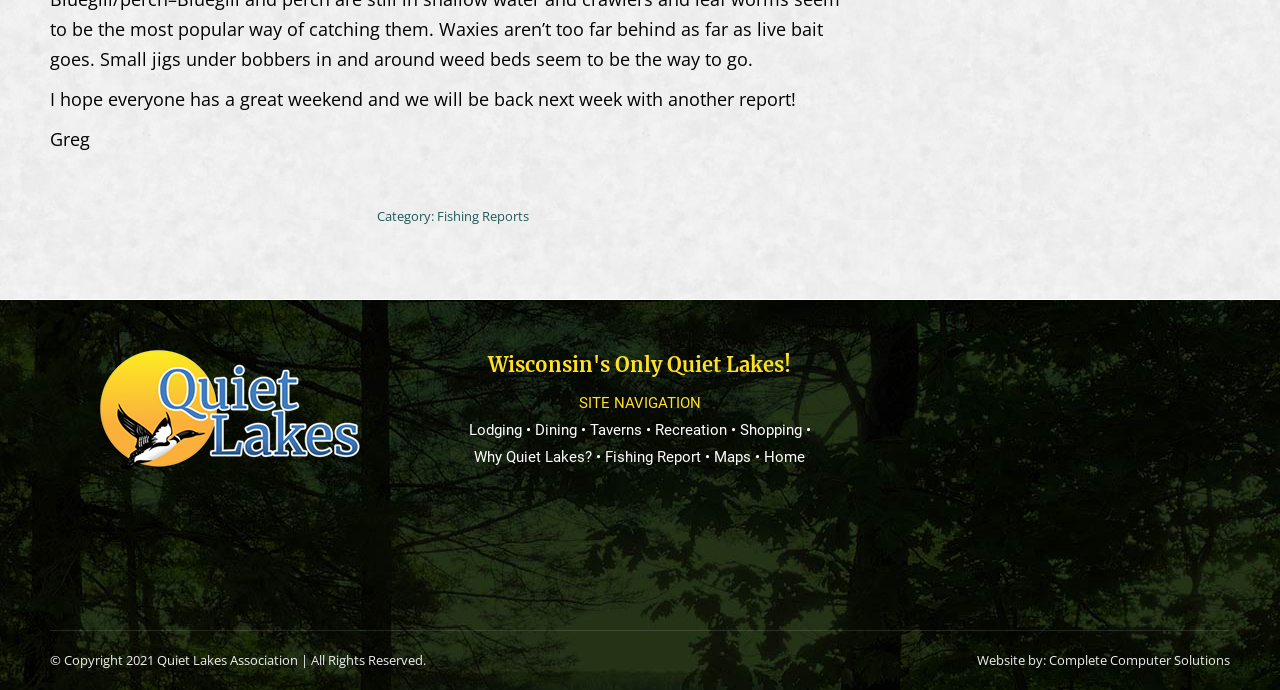What is the name of the author of the fishing report?
Provide a fully detailed and comprehensive answer to the question.

The answer can be found by looking at the top section of the webpage, where it says 'I hope everyone has a great weekend and we will be back next week with another report!' followed by the name 'Greg', indicating that Greg is the author of the fishing report.